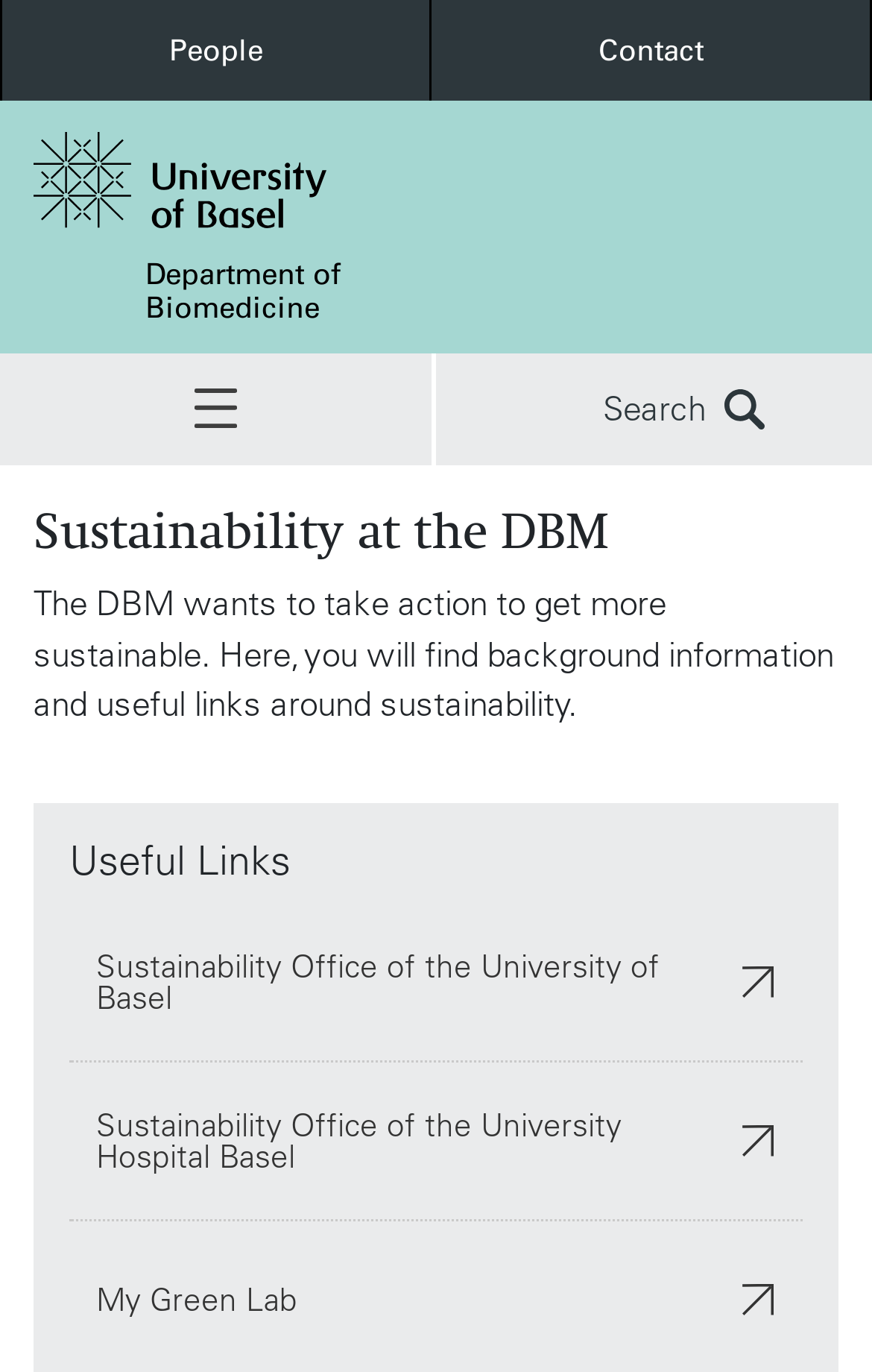Identify the bounding box of the UI element that matches this description: "parent_node: Department of".

[0.038, 0.096, 0.497, 0.166]